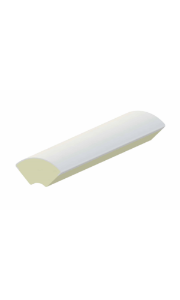What is the length of the foam quadrant?
Please provide a comprehensive answer based on the details in the screenshot.

The length of the foam quadrant is 5 meters, which is designed for easy handling and installation, making it a practical choice for both professional contractors and DIY enthusiasts.